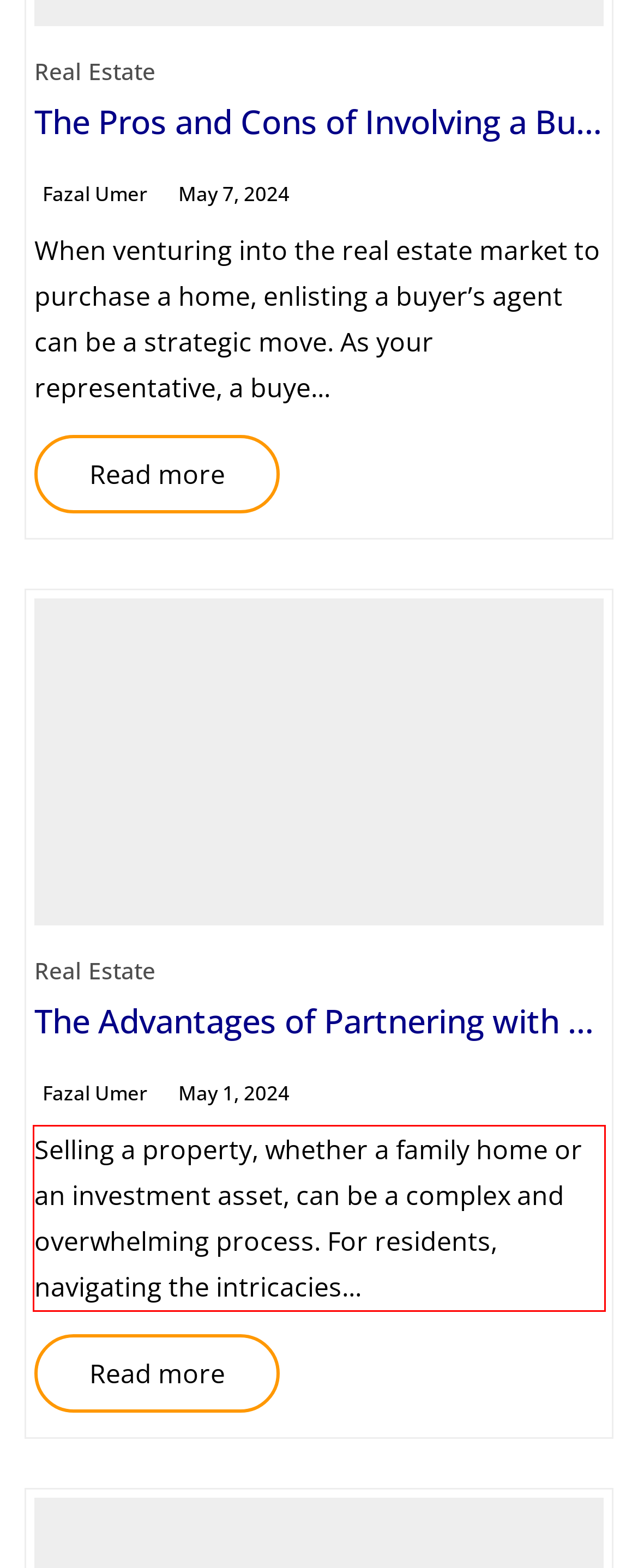You are given a screenshot with a red rectangle. Identify and extract the text within this red bounding box using OCR.

Selling a property, whether a family home or an investment asset, can be a complex and overwhelming process. For residents, navigating the intricacies...